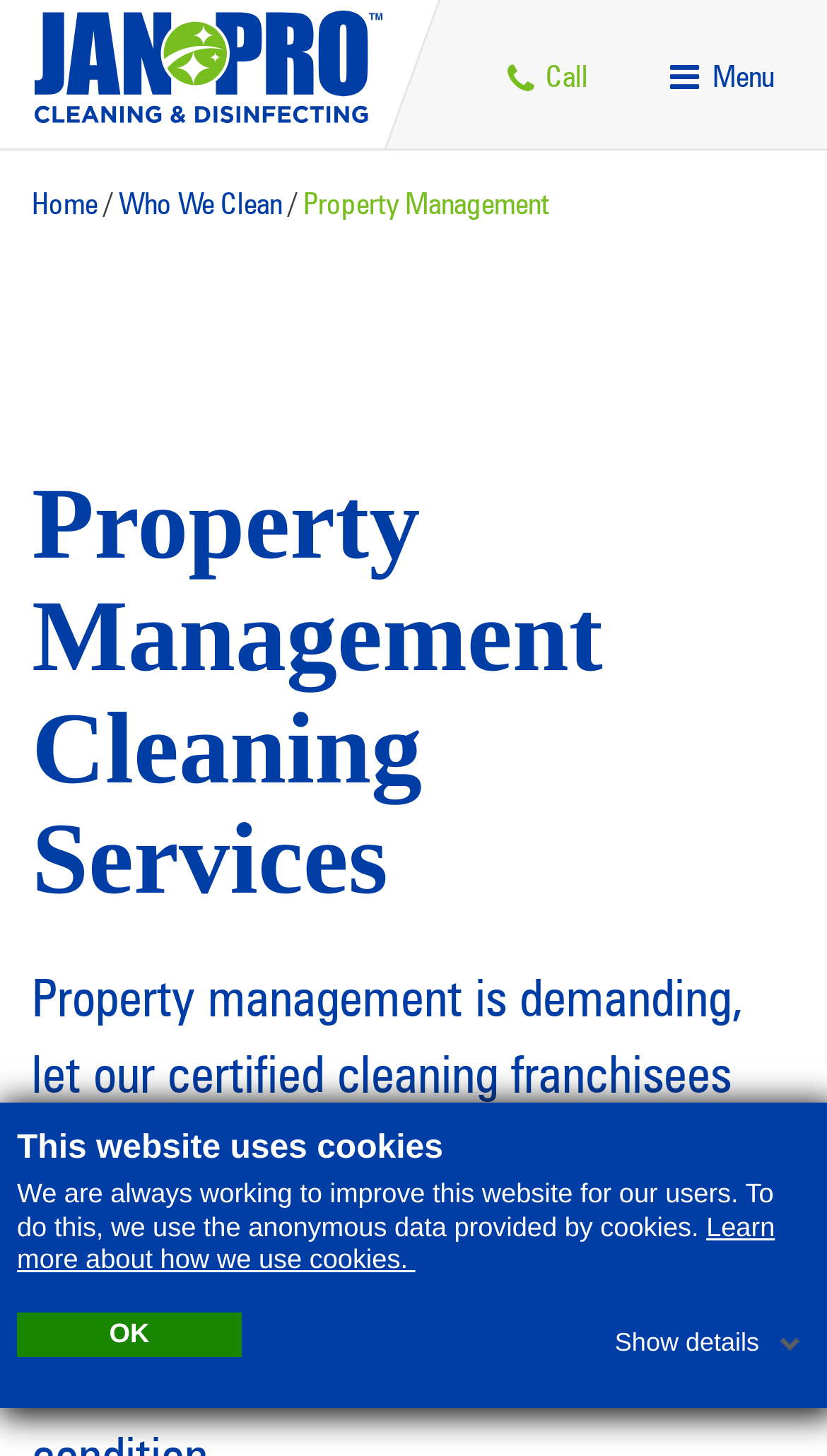Specify the bounding box coordinates of the element's region that should be clicked to achieve the following instruction: "Get a free estimate". The bounding box coordinates consist of four float numbers between 0 and 1, in the format [left, top, right, bottom].

[0.083, 0.836, 0.317, 0.966]